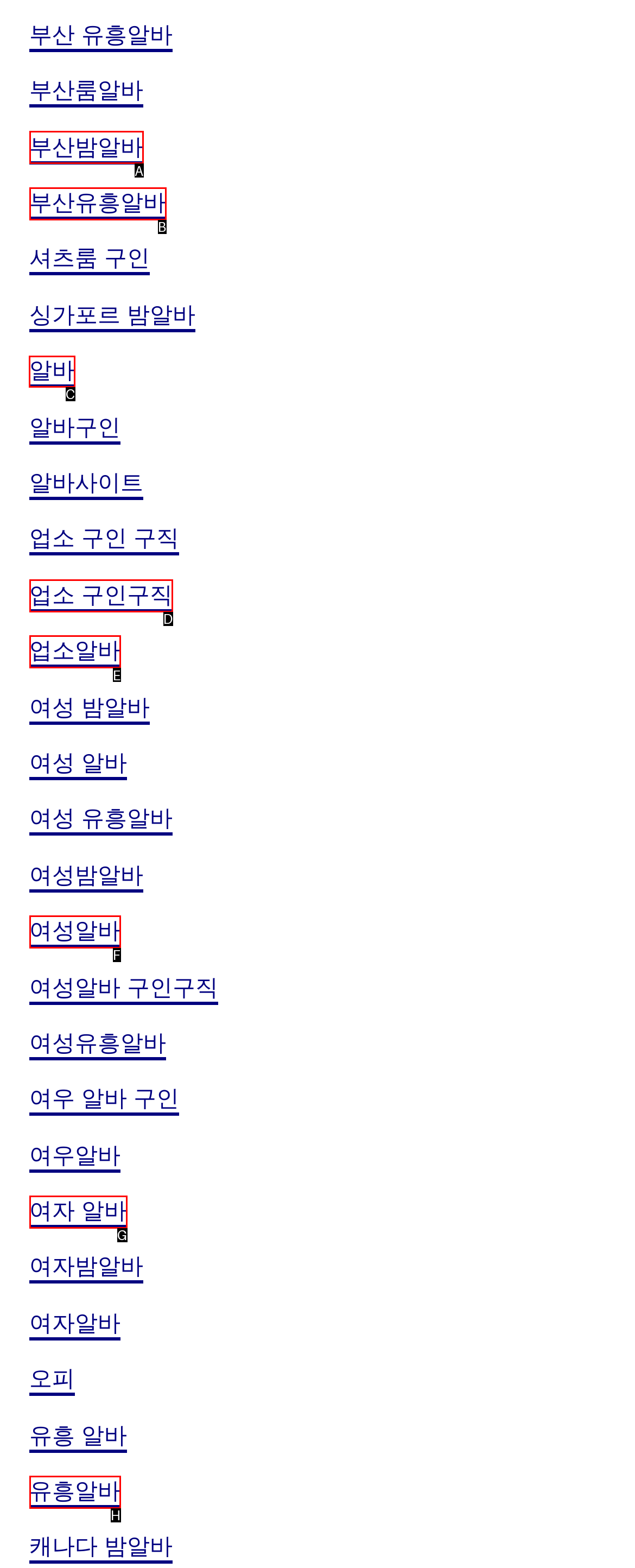Tell me which one HTML element I should click to complete the following instruction: Check 알바
Answer with the option's letter from the given choices directly.

C